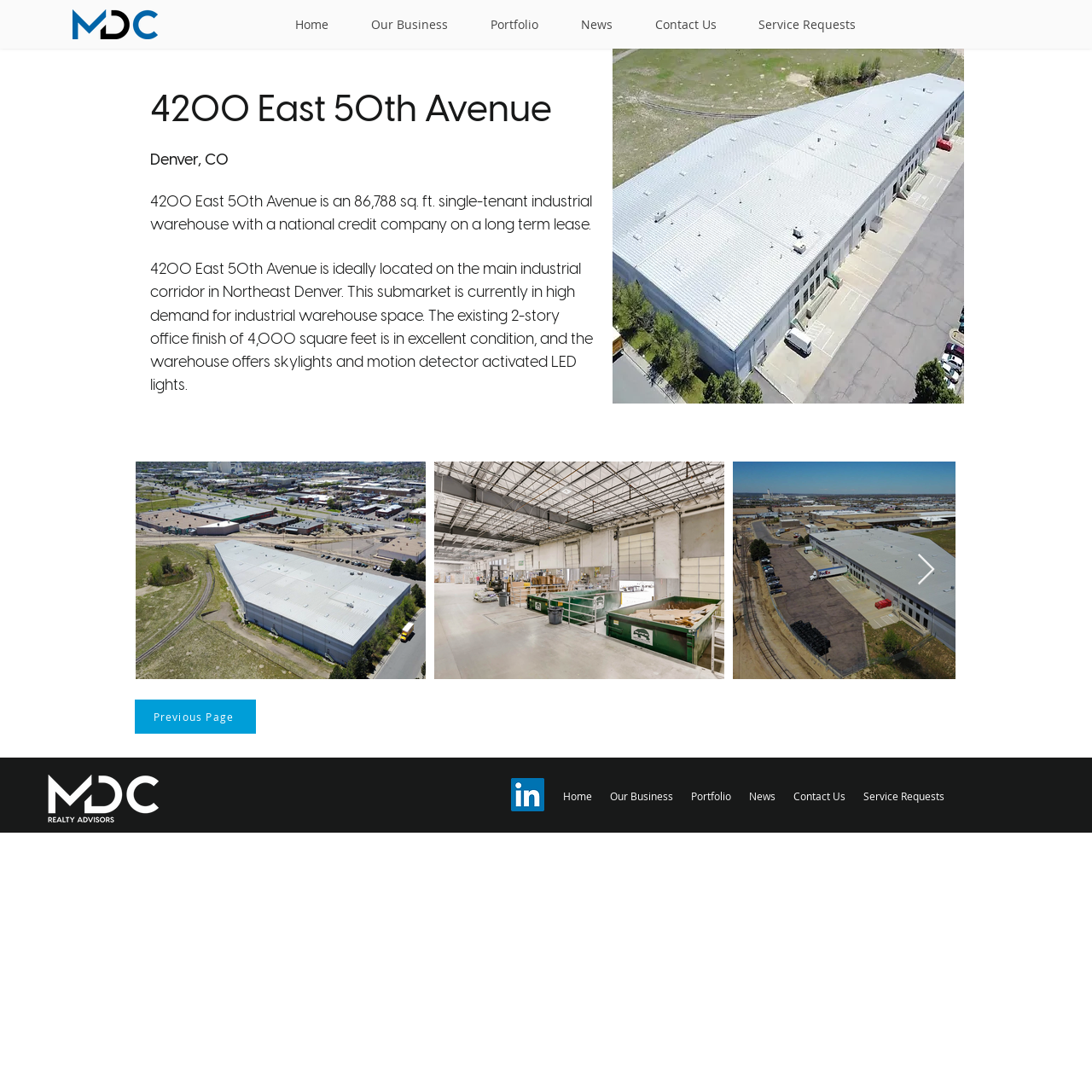Use a single word or phrase to answer this question: 
What is the address of the industrial warehouse?

4200 East 50th Avenue